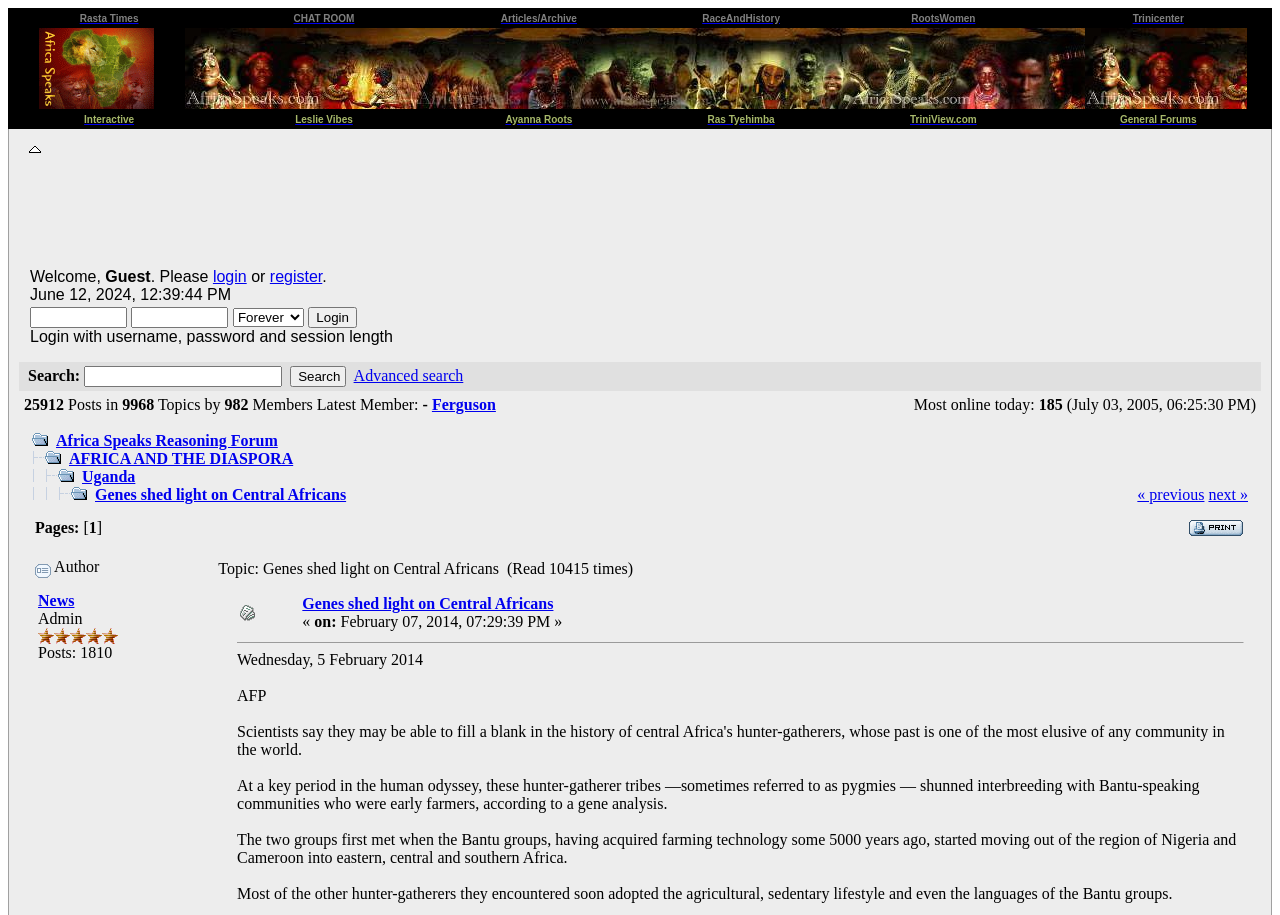Refer to the image and answer the question with as much detail as possible: What is the name of the website?

The name of the website can be found in the top-left corner of the webpage, where it says 'Rasta Times' in a table cell.